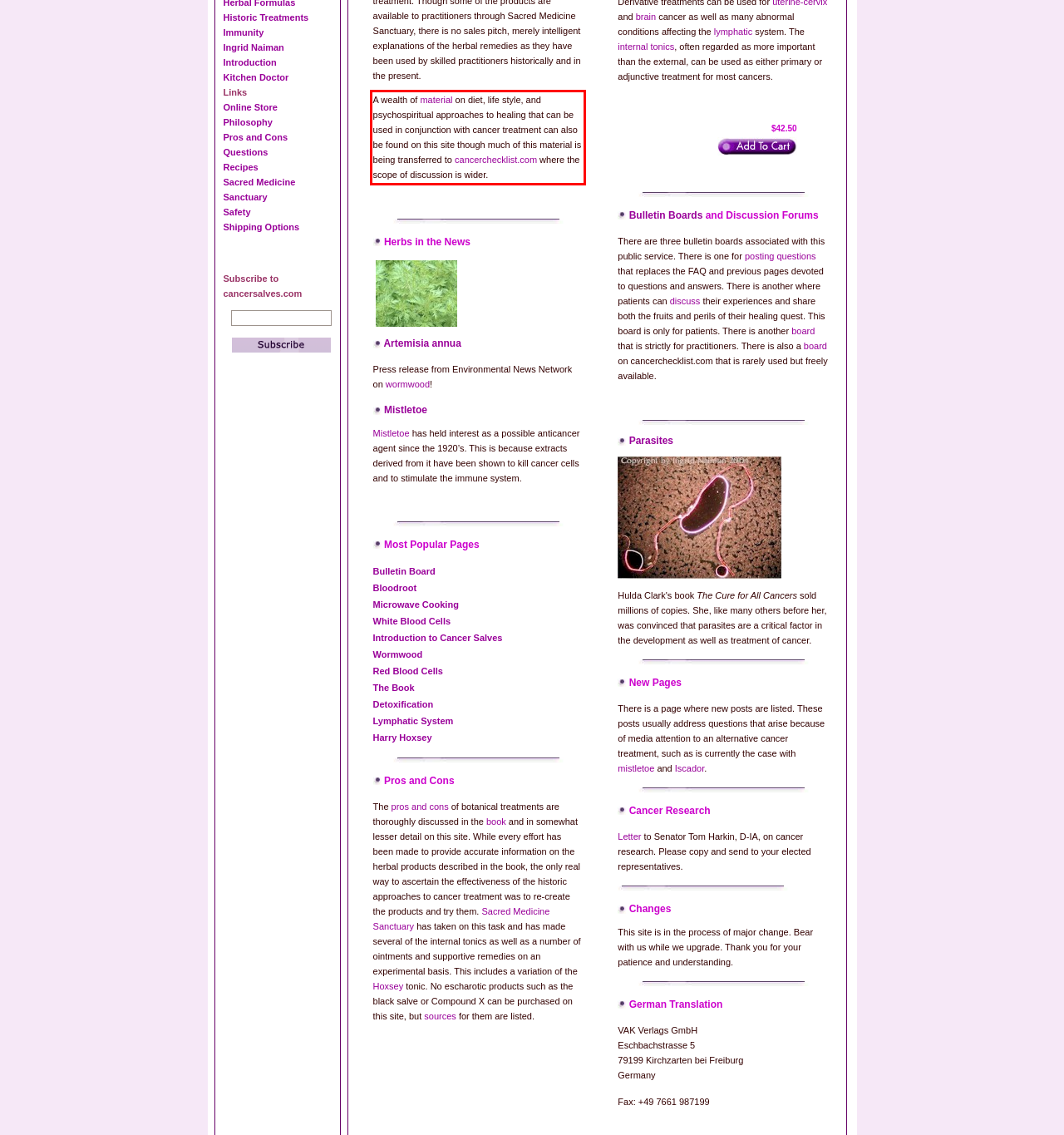Please look at the webpage screenshot and extract the text enclosed by the red bounding box.

A wealth of material on diet, life style, and psychospiritual approaches to healing that can be used in conjunction with cancer treatment can also be found on this site though much of this material is being transferred to cancerchecklist.com where the scope of discussion is wider.